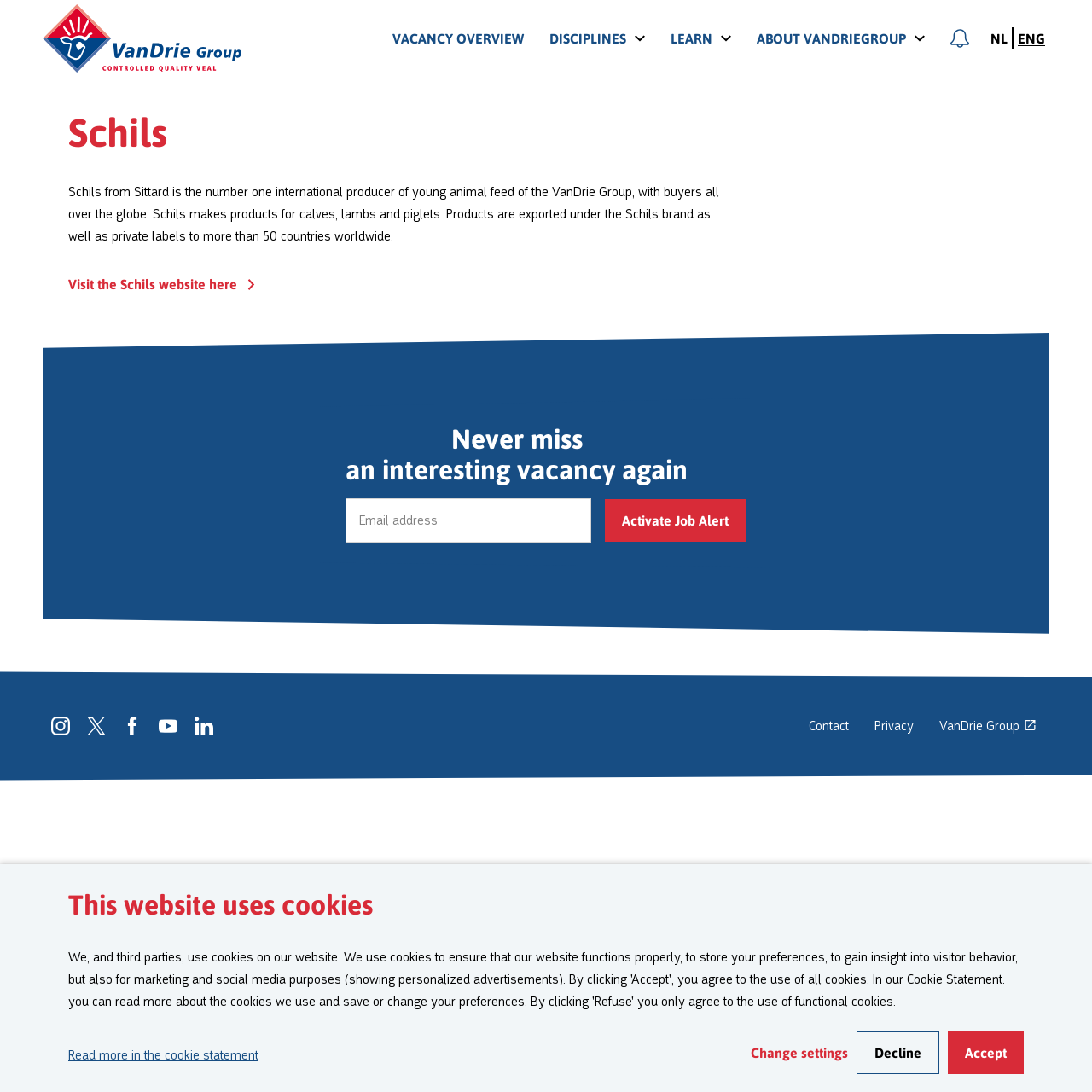Use a single word or phrase to answer the question:
How many social media platforms are linked on this webpage?

5